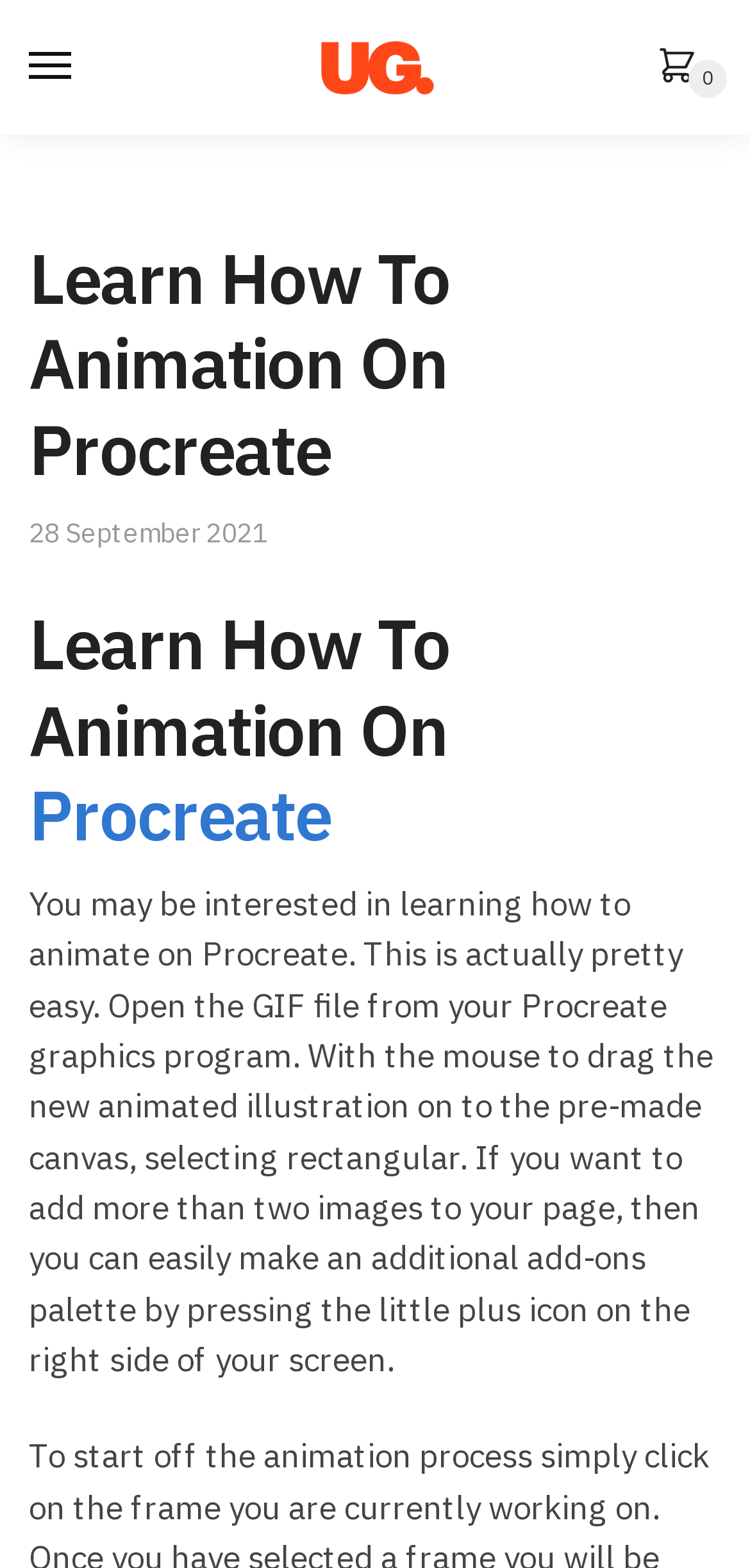Identify the bounding box of the HTML element described as: "aria-label="Menu"".

[0.038, 0.033, 0.1, 0.053]